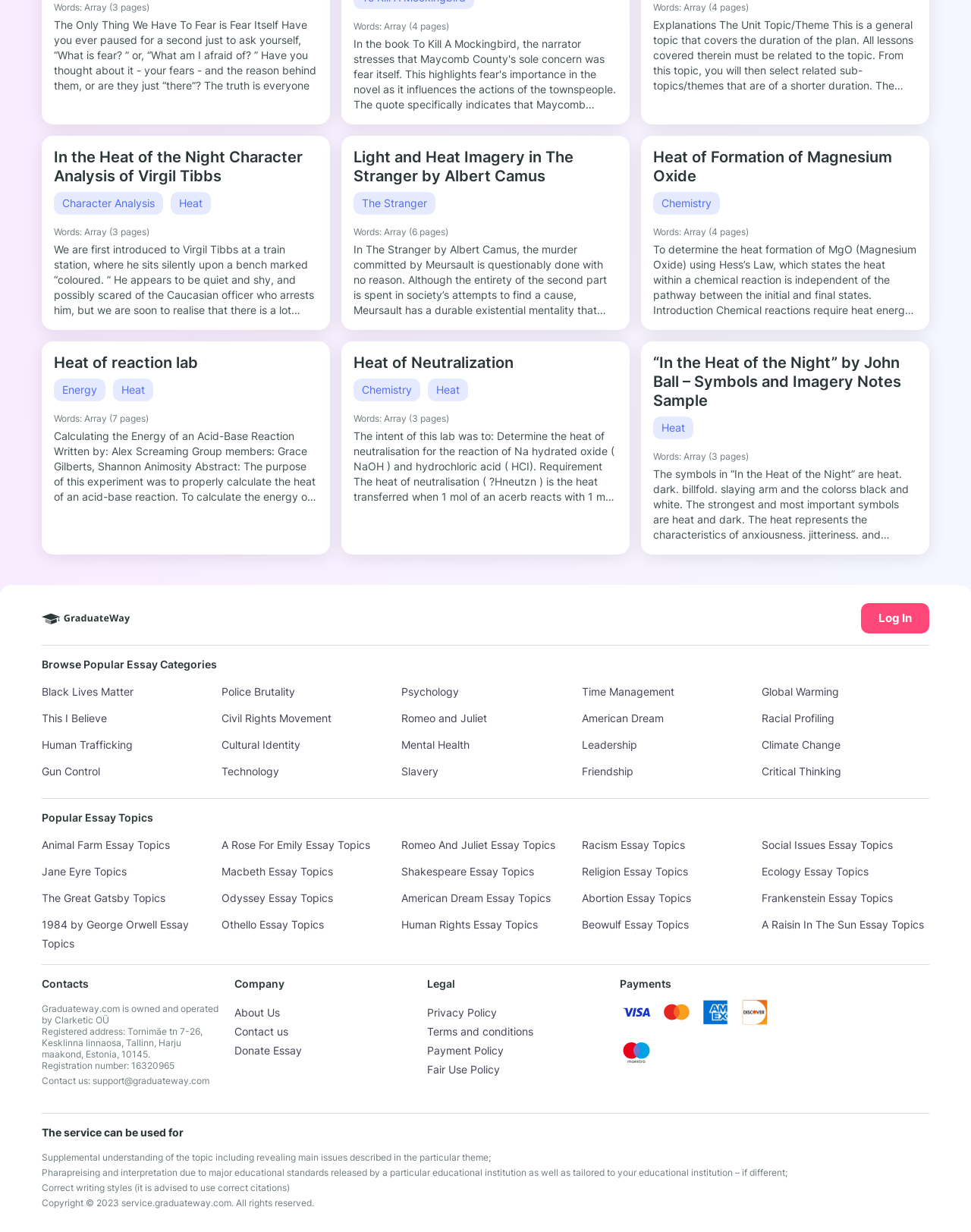What is the category of the essay '“In the Heat of the Night” by John Ball – Symbols and Imagery Notes Sample'?
Please answer the question with a detailed and comprehensive explanation.

Based on the heading '“In the Heat of the Night” by John Ball – Symbols and Imagery Notes Sample' and the context of the webpage, it can be inferred that the category of the essay is literature, specifically symbols and imagery notes.